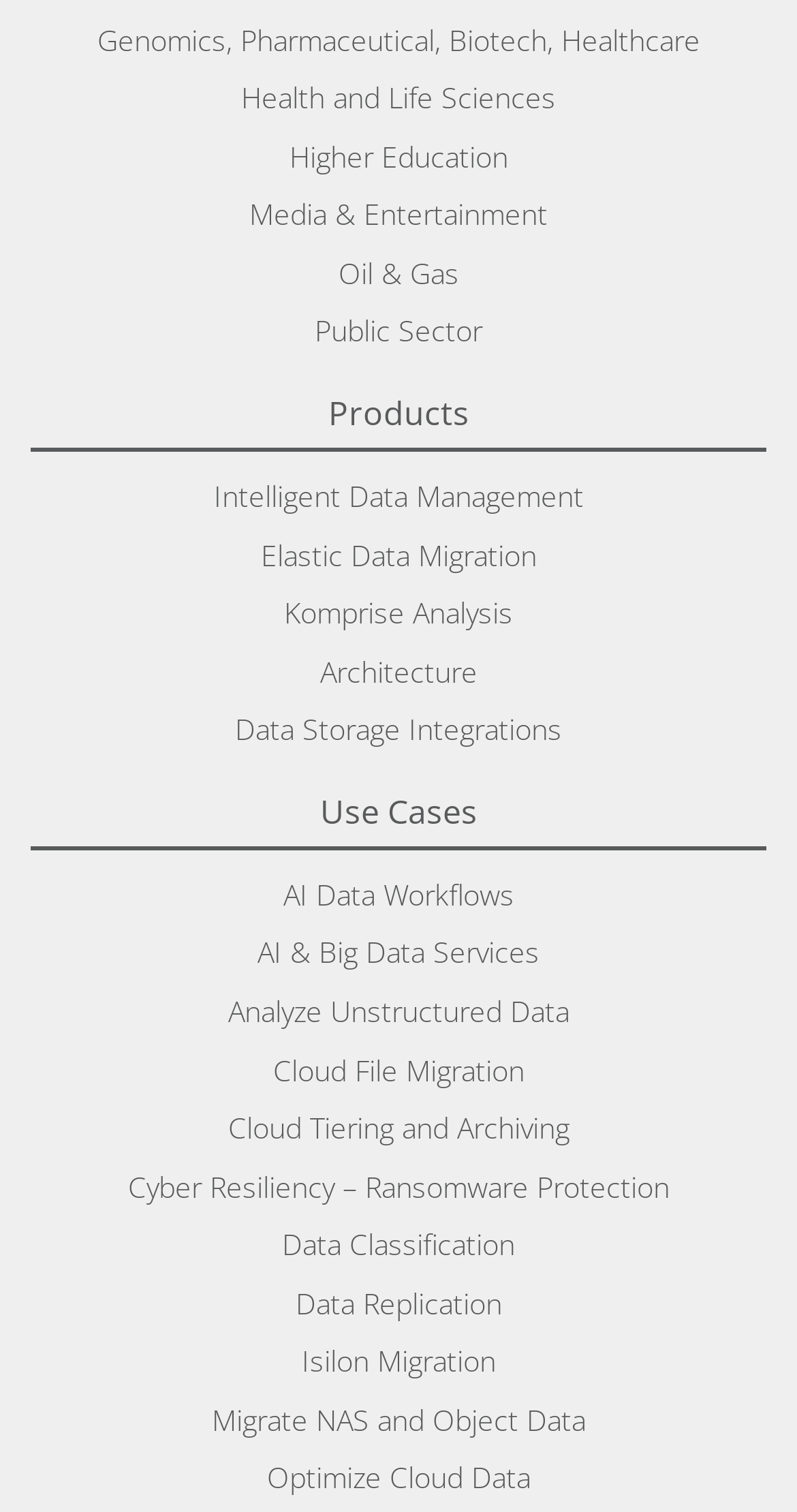Determine the bounding box for the UI element as described: "Intelligent Data Management". The coordinates should be represented as four float numbers between 0 and 1, formatted as [left, top, right, bottom].

[0.268, 0.309, 0.732, 0.348]